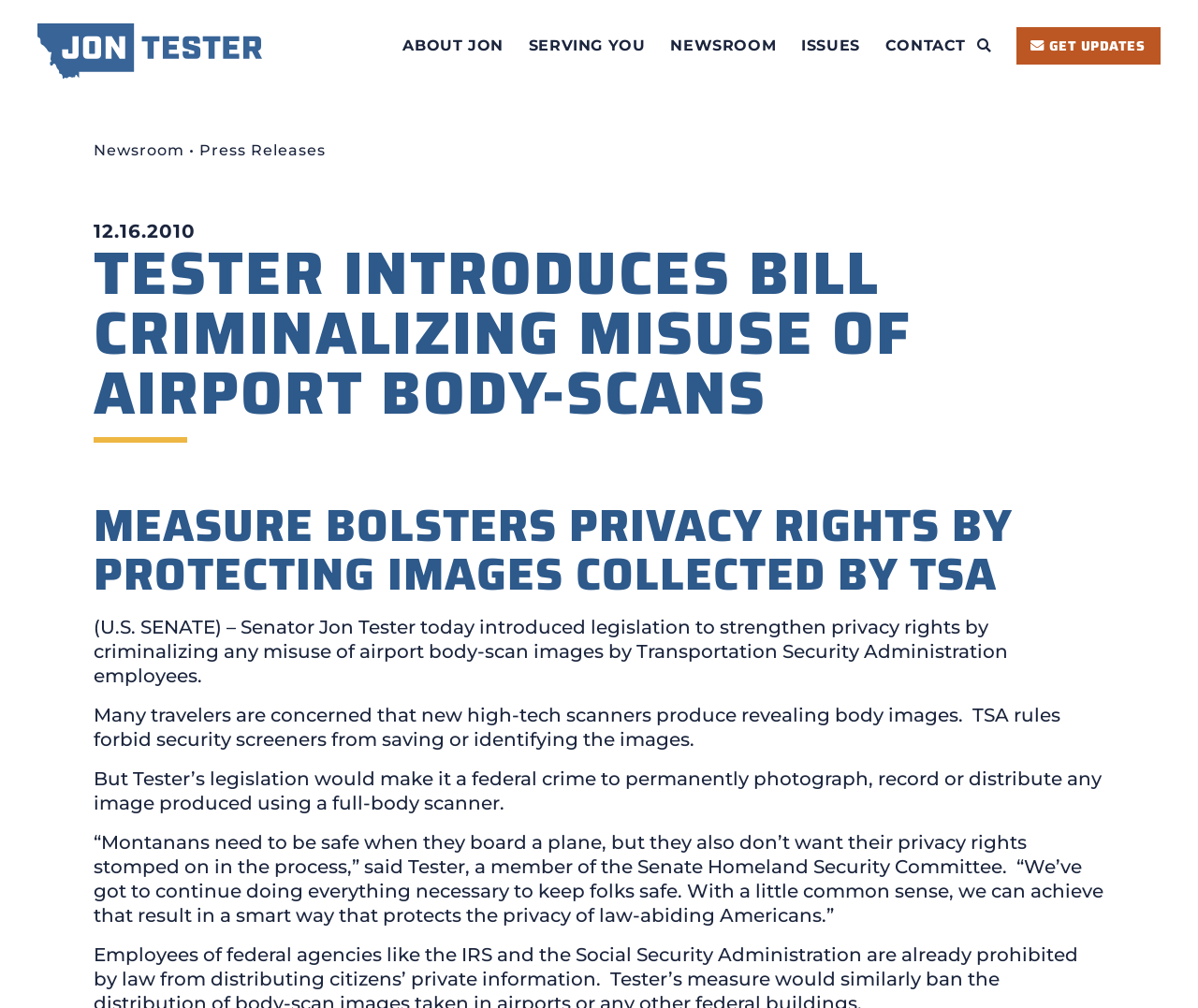Provide a thorough description of this webpage.

The webpage is about Senator Jon Tester introducing a bill to strengthen privacy rights by criminalizing the misuse of airport body-scan images. At the top left corner, there is a logo of Jon Tester. Below the logo, there is a navigation menu with links to "ABOUT JON", "SERVING YOU", "NEWSROOM", "ISSUES", and "CONTACT". Each link has a dropdown menu. 

To the right of the navigation menu, there is a search bar with a "Search" button. Next to the search bar, there is a "GET UPDATES" button. 

Below the navigation menu, there are two columns of content. The left column has a link to "Newsroom" followed by a bullet point and a link to "Press Releases". Below these links, there is a date "12.16.2010". 

The right column has a main heading "TESTER INTRODUCES BILL CRIMINALIZING MISUSE OF AIRPORT BODY-SCANS" followed by a subheading "MEASURE BOLSTERS PRIVACY RIGHTS BY PROTECTING IMAGES COLLECTED BY TSA". Below the headings, there are four paragraphs of text describing the bill and its purpose. The text explains that the bill aims to strengthen privacy rights by criminalizing the misuse of airport body-scan images and quotes Senator Jon Tester's statement on the importance of protecting privacy while ensuring safety.